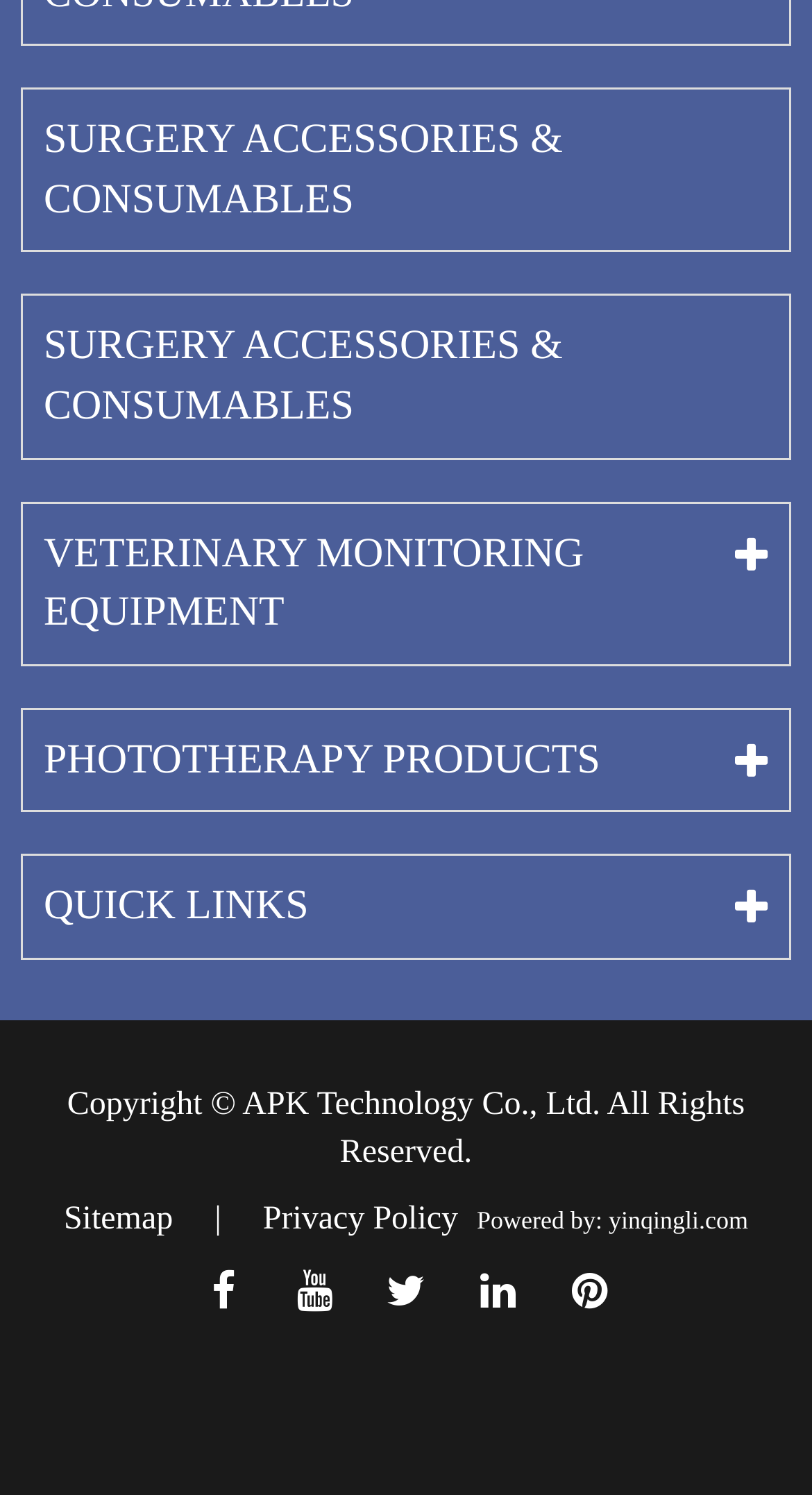Please find the bounding box coordinates of the element that needs to be clicked to perform the following instruction: "View Sitemap". The bounding box coordinates should be four float numbers between 0 and 1, represented as [left, top, right, bottom].

[0.079, 0.804, 0.213, 0.828]